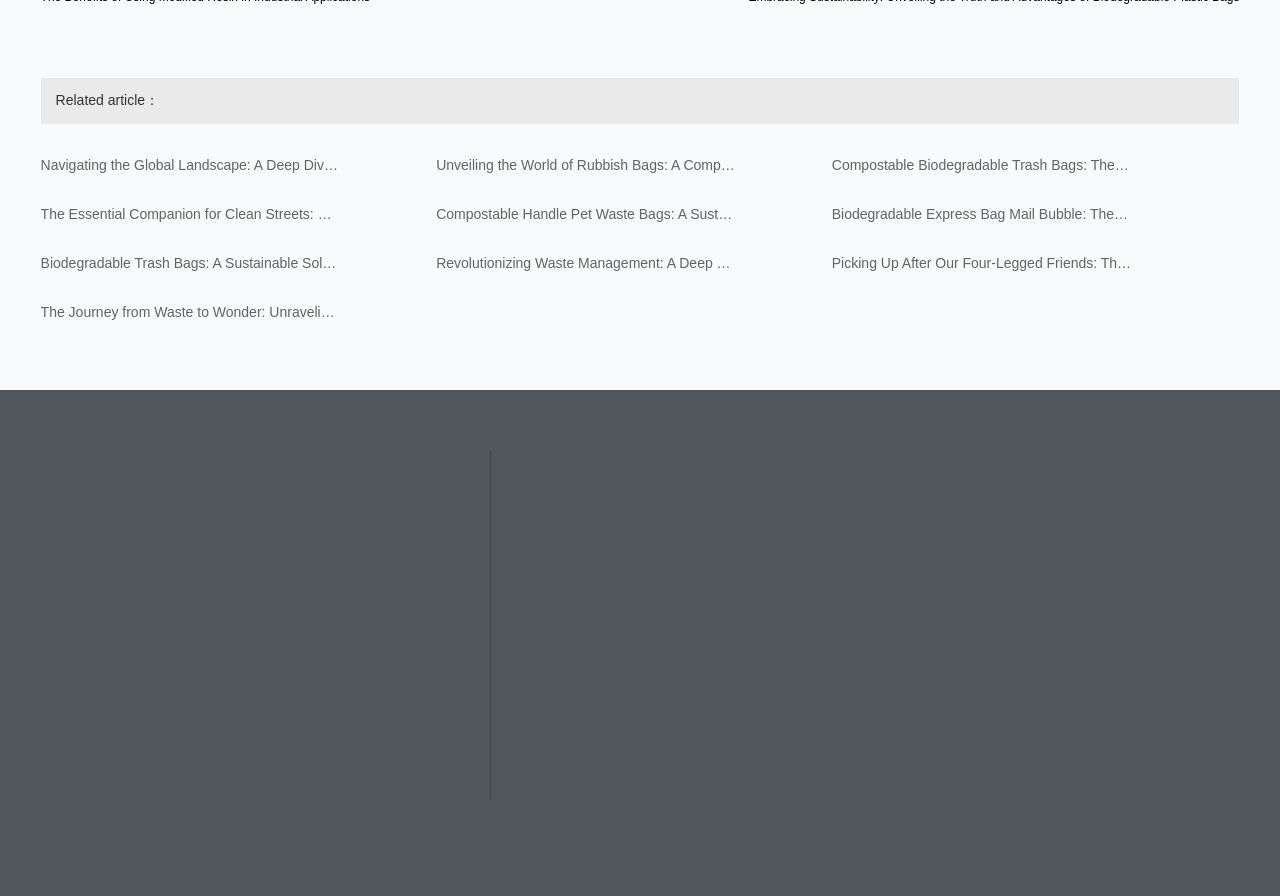Please answer the following question as detailed as possible based on the image: 
What is the common theme among the article titles?

The article titles listed on the webpage all relate to sustainability and waste management, with topics such as rubbish bags, biodegradable materials, and compostable solutions. This suggests that the webpage is focused on promoting sustainable practices in waste management.